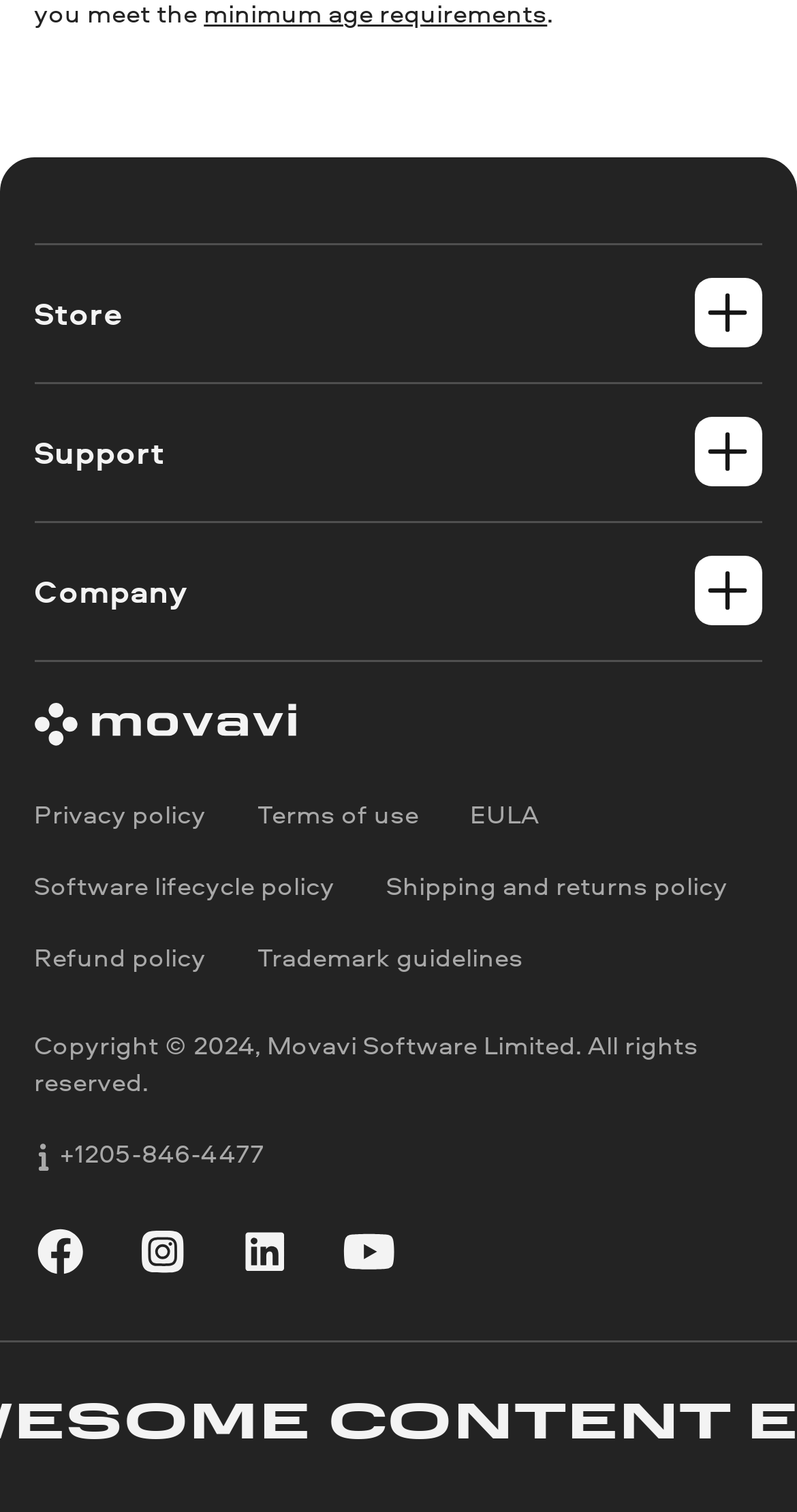How many product categories are there?
Answer with a single word or phrase, using the screenshot for reference.

2